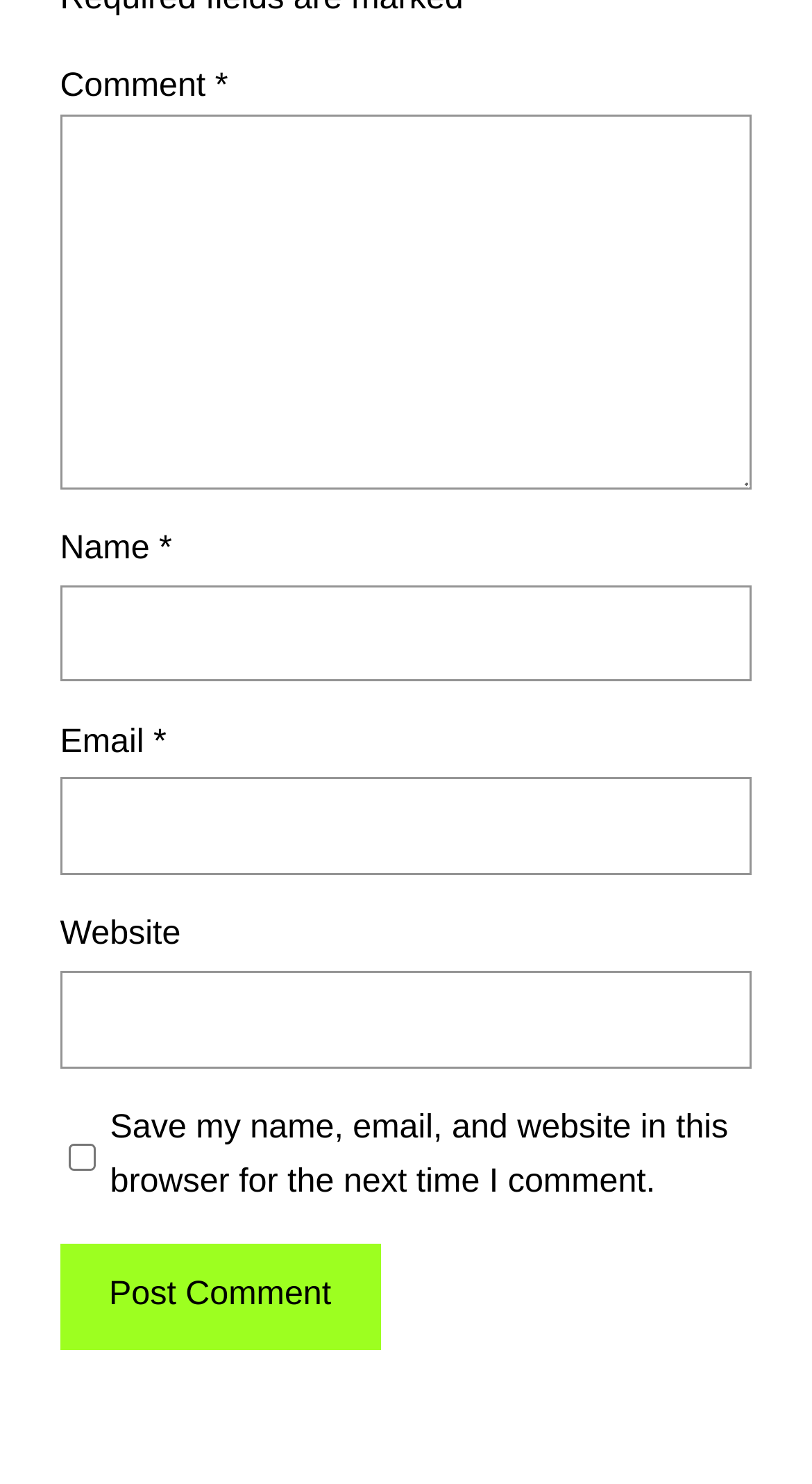Extract the bounding box of the UI element described as: "parent_node: Email * aria-describedby="email-notes" name="email"".

[0.074, 0.524, 0.926, 0.59]